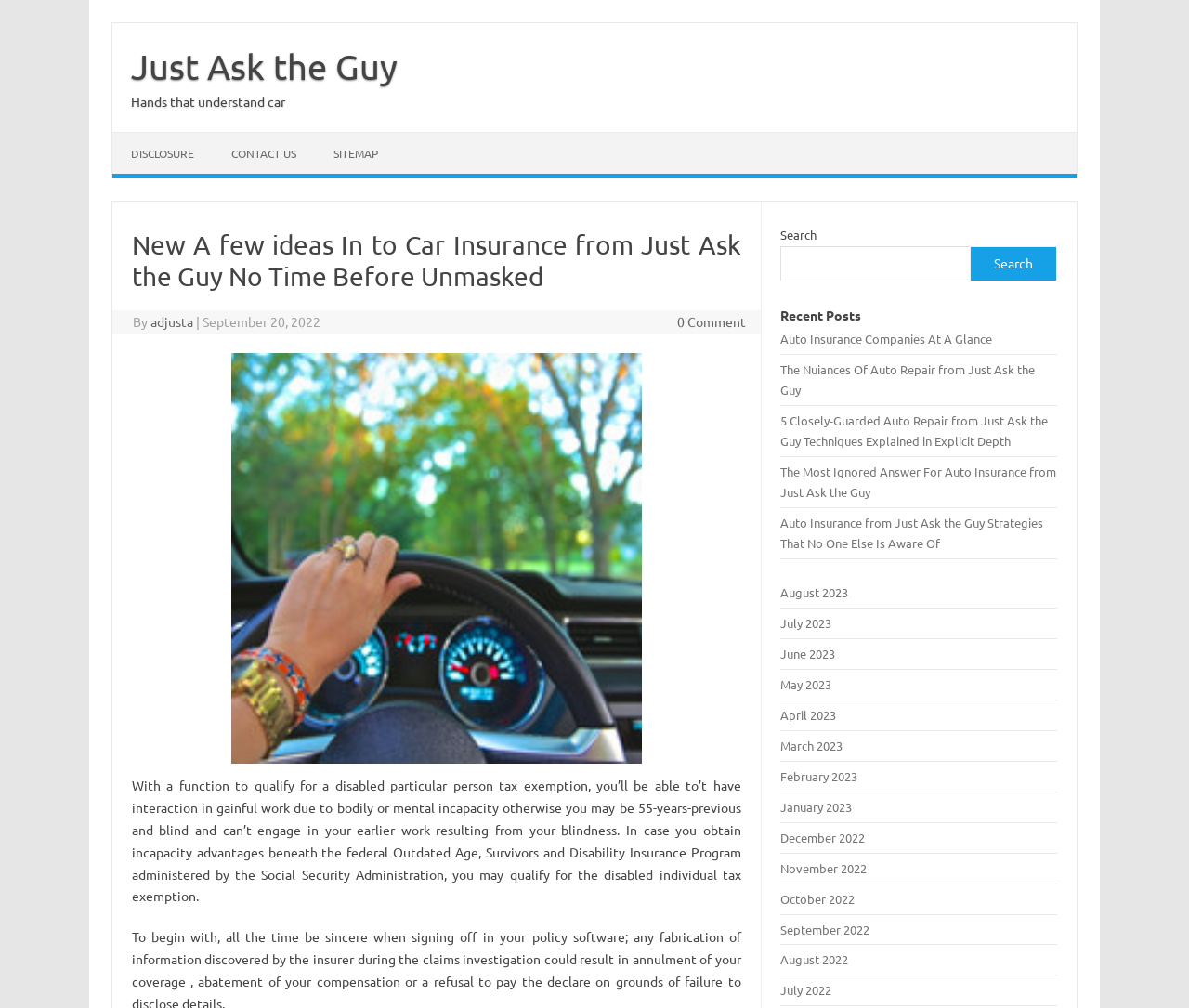Please reply to the following question using a single word or phrase: 
How many navigation links are there at the top of the webpage?

3